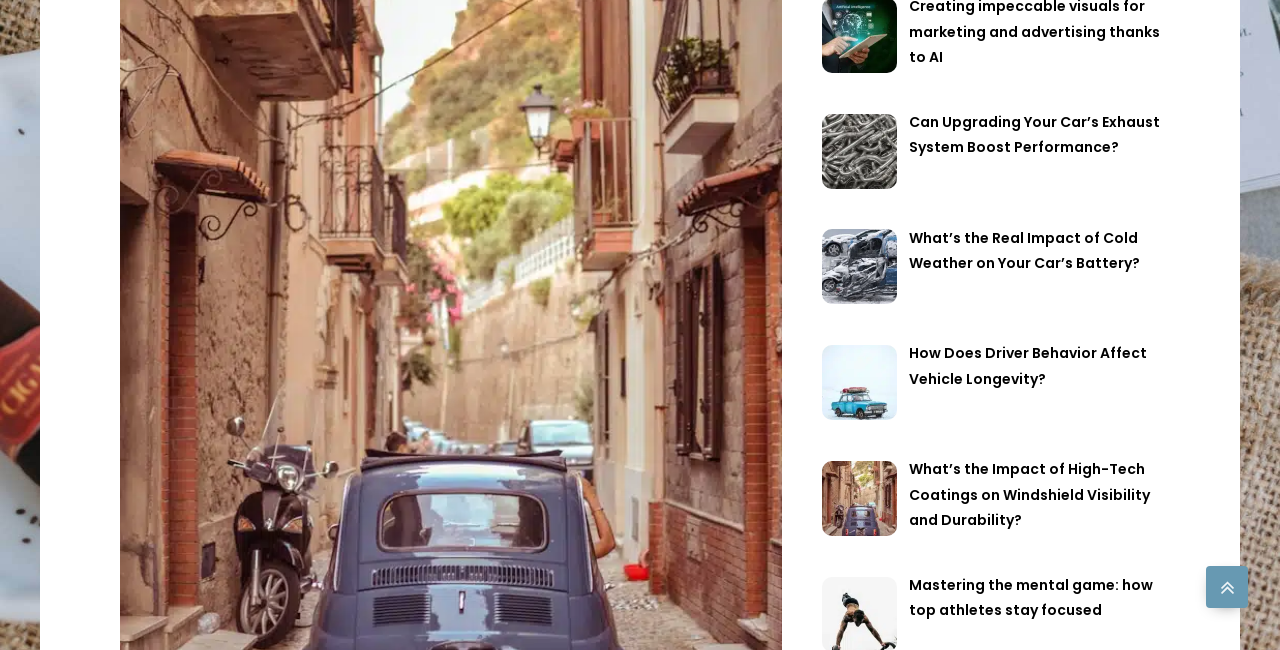Predict the bounding box for the UI component with the following description: "parent_node: AUTOMOTIVE".

[0.942, 0.871, 0.975, 0.935]